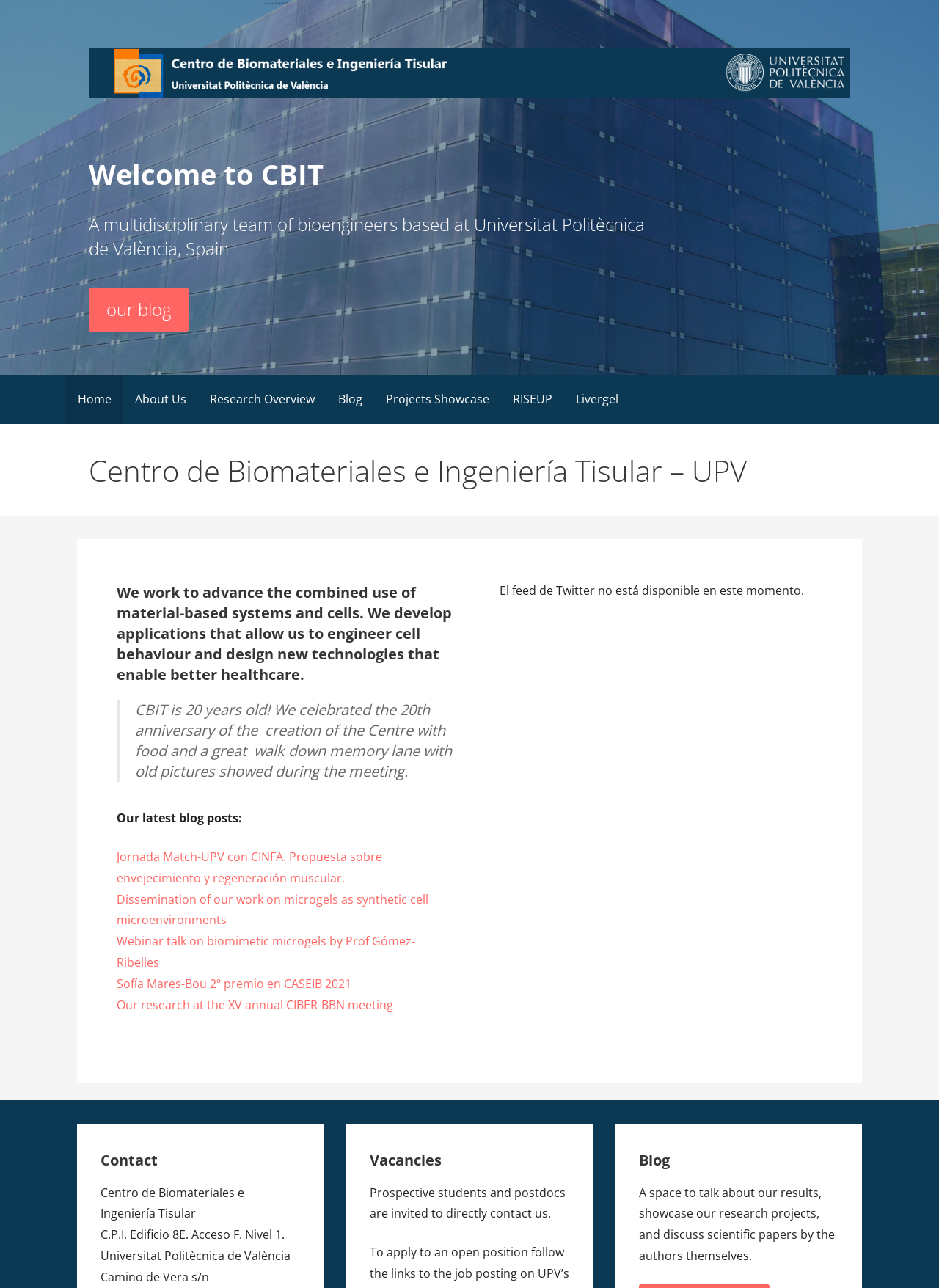What is the name of the research center?
Please use the image to deliver a detailed and complete answer.

The name of the research center can be found in the top-left corner of the webpage, where it says 'Centro de Biomateriales e Ingeniería Tisular - UPV - CBIT'. This is also confirmed by the image and link with the same name.